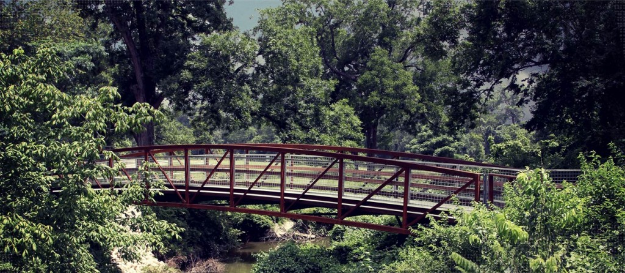What is the purpose of the Phase III Trailway and the new 5-acre park?
Relying on the image, give a concise answer in one word or a brief phrase.

to enhance connectivity and provide recreational opportunities